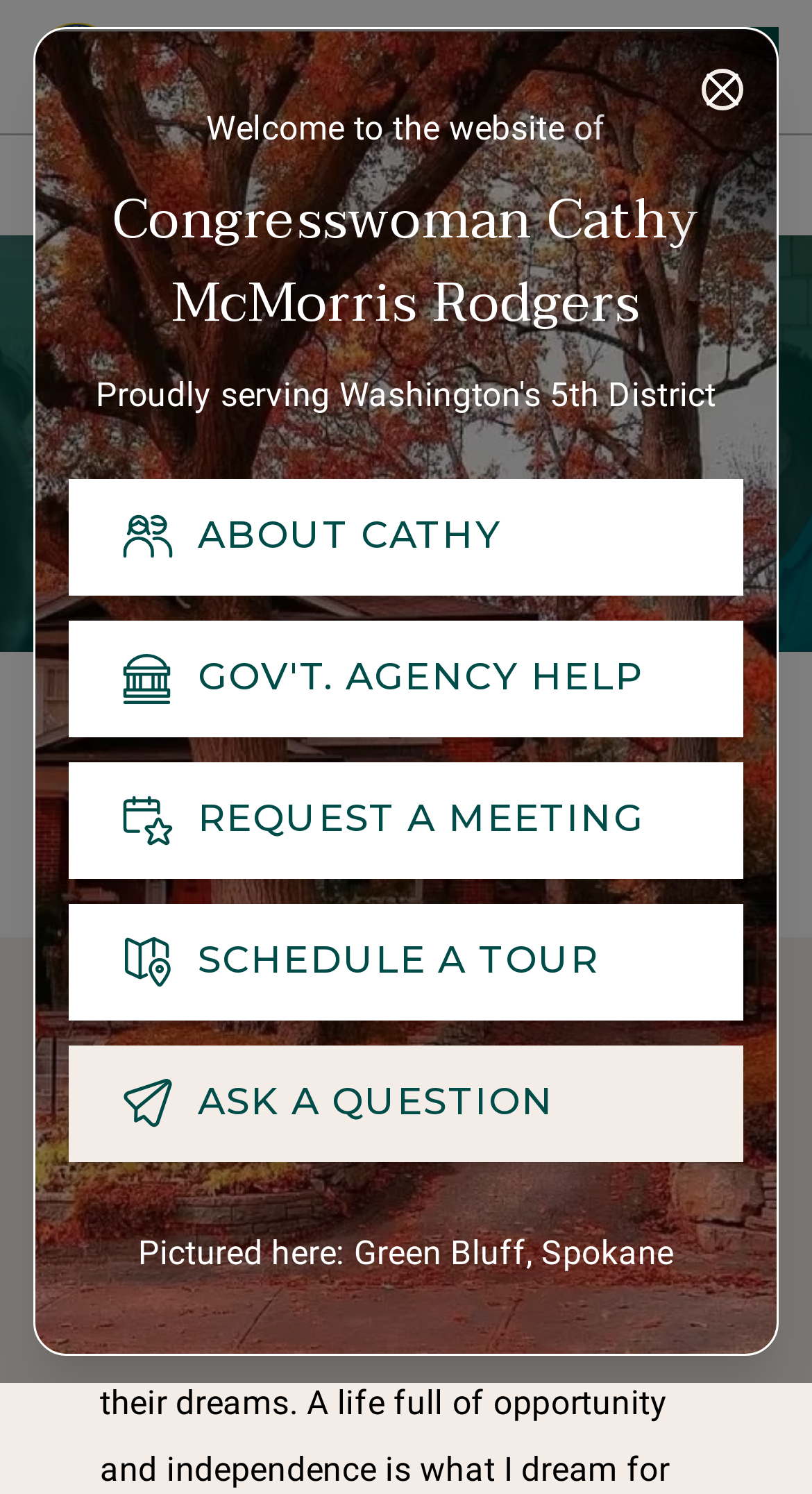What is the location depicted in the image on the website?
Based on the screenshot, answer the question with a single word or phrase.

Green Bluff, Spokane